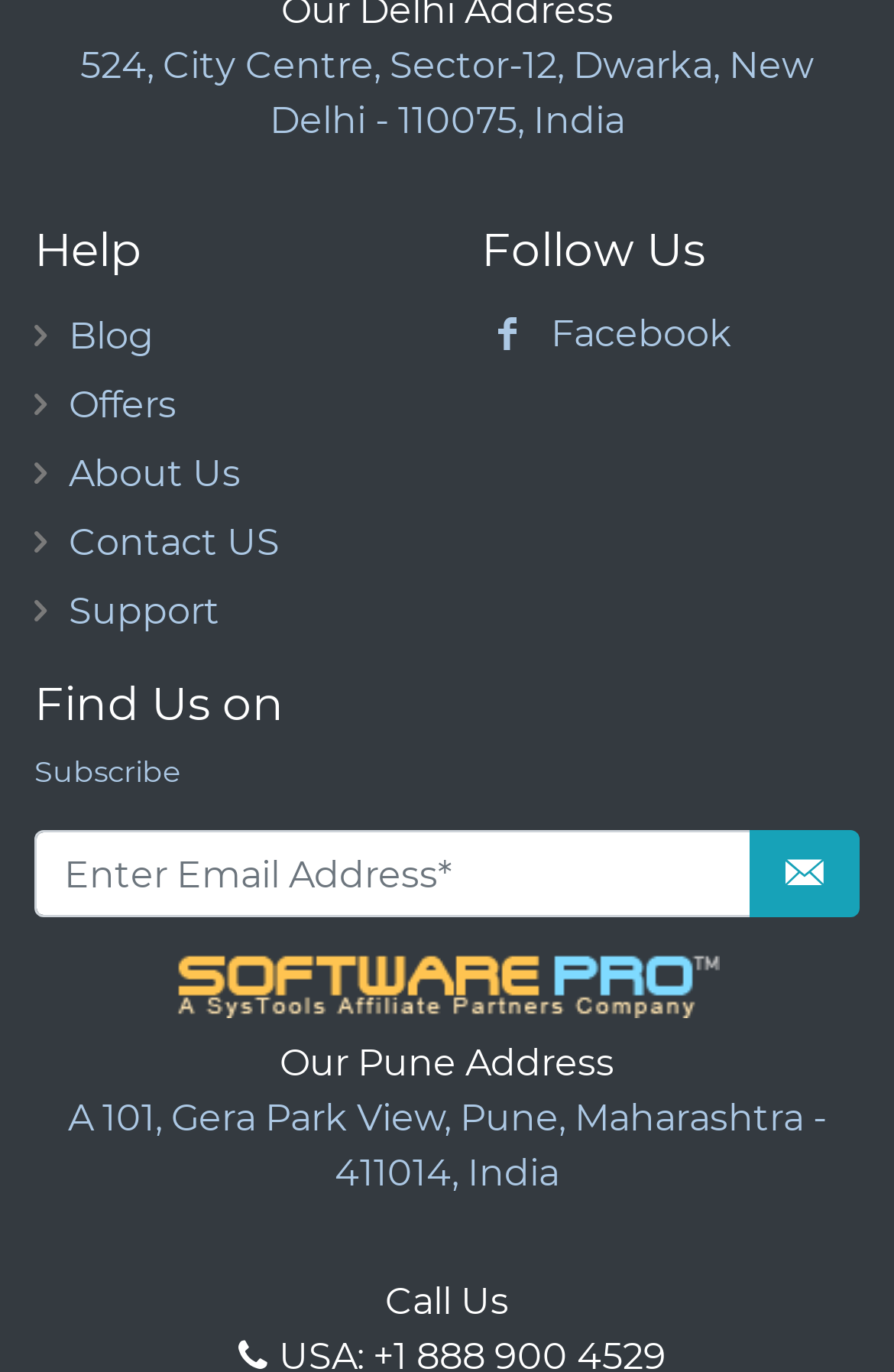Please specify the bounding box coordinates of the clickable section necessary to execute the following command: "Click on the About Us link".

[0.077, 0.33, 0.269, 0.361]